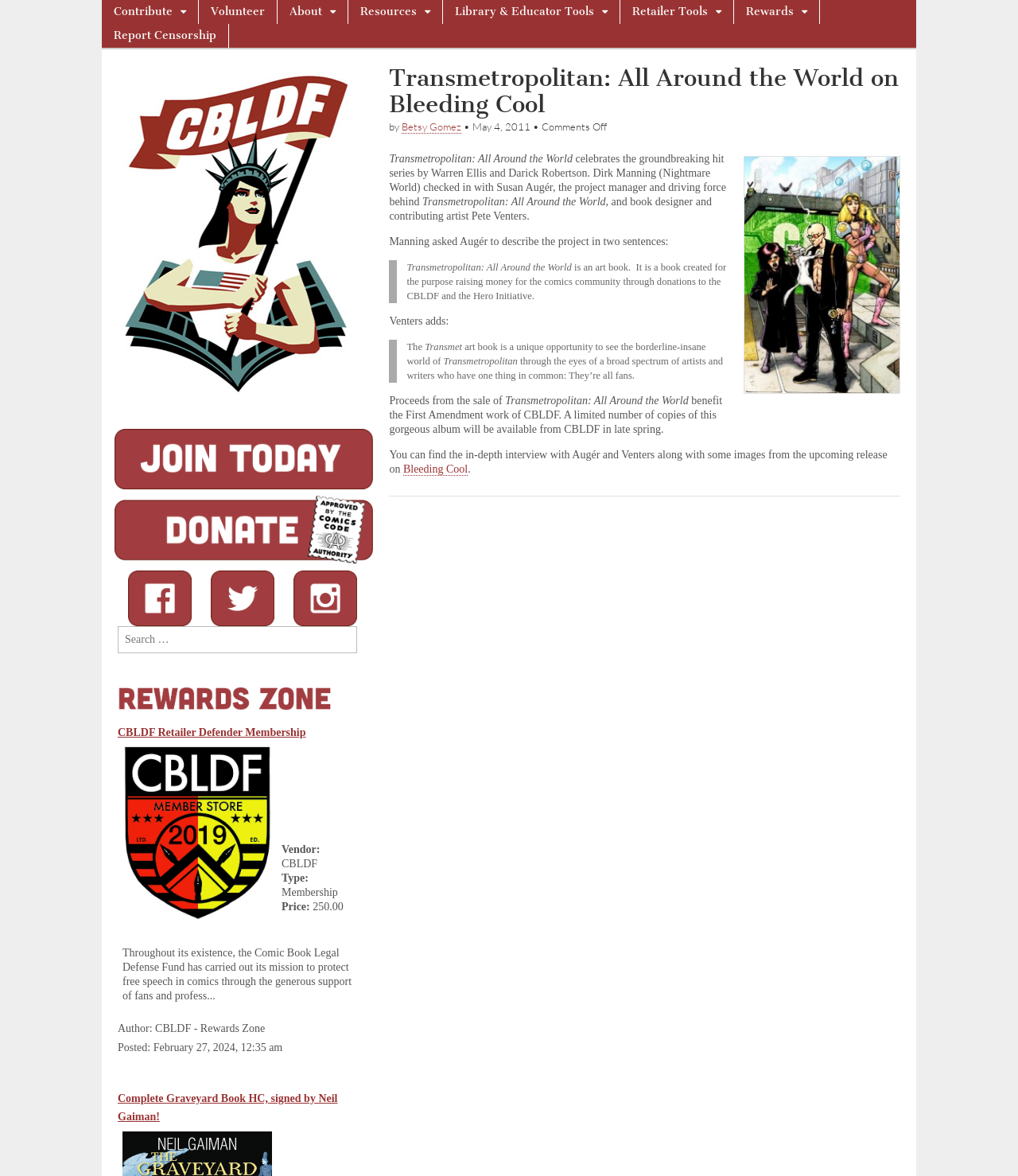Offer a thorough description of the webpage.

This webpage is about Transmetropolitan: All Around the World, a project benefiting the Comic Book Legal Defense Fund (CBLDF). At the top, there are several links to different sections of the website, including "Contribute", "Volunteer", "About", "Resources", "Library & Educator Tools", "Retailer Tools", and "Rewards". Below these links, there is a main section with an article about Transmetropolitan: All Around the World.

The article has a heading with the title "Transmetropolitan: All Around the World on Bleeding Cool" and is written by Betsy Gomez. The article celebrates the groundbreaking hit series by Warren Ellis and Darick Robertson and features an interview with Susan Augér, the project manager, and Pete Venters, the book designer and contributing artist.

The article is accompanied by an image on the right side. The text describes the project as an art book created to raise money for the comics community through donations to the CBLDF and the Hero Initiative. The book features a unique opportunity to see the world of Transmetropolitan through the eyes of a broad spectrum of artists and writers who are fans of the series.

Below the article, there are several images and links, including a logo, a search bar, and a section with a table displaying information about a CBLDF Retailer Defender Membership. There is also a section with a static text describing the Comic Book Legal Defense Fund's mission to protect free speech in comics.

At the bottom of the page, there are links to other rewards, including a signed copy of The Graveyard Book HC by Neil Gaiman.